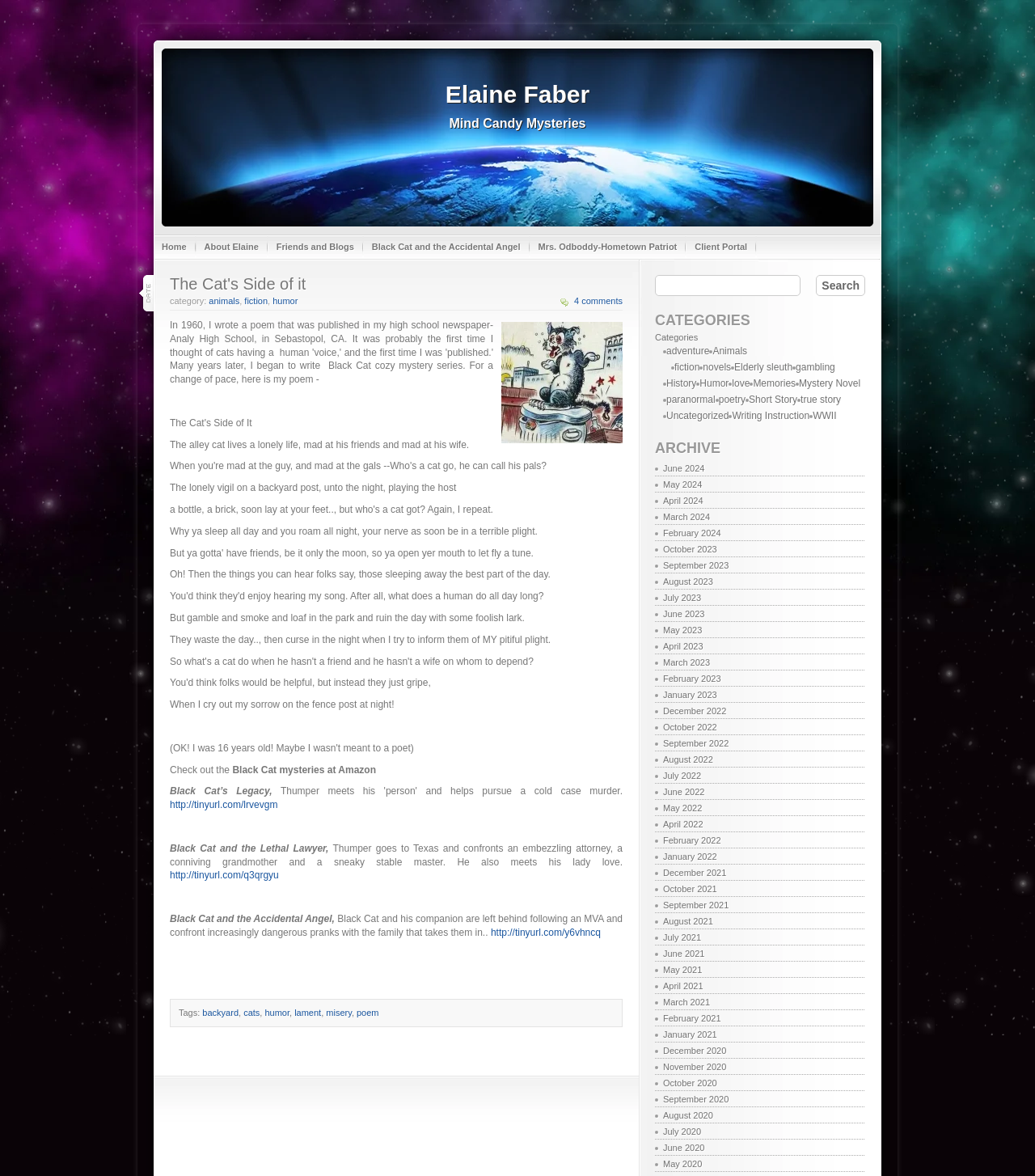Carefully examine the image and provide an in-depth answer to the question: How many comments does the post 'The Cat's Side of it' have?

The number of comments on the post 'The Cat's Side of it' is mentioned at the bottom of the post, which is 4 comments. This information is useful for readers who want to engage with the post.